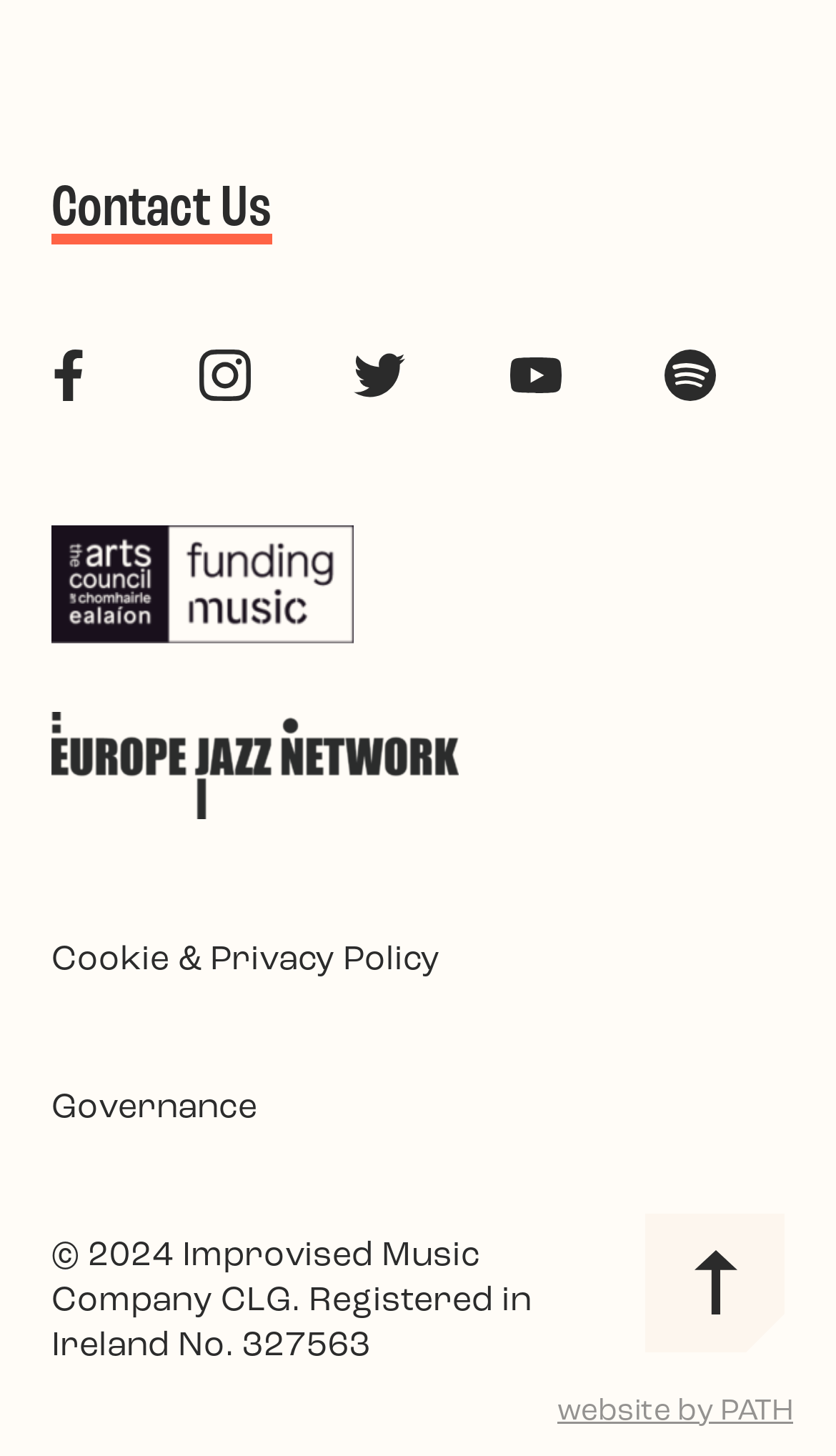Provide the bounding box coordinates of the HTML element described by the text: "Contact Us". The coordinates should be in the format [left, top, right, bottom] with values between 0 and 1.

[0.062, 0.12, 0.326, 0.168]